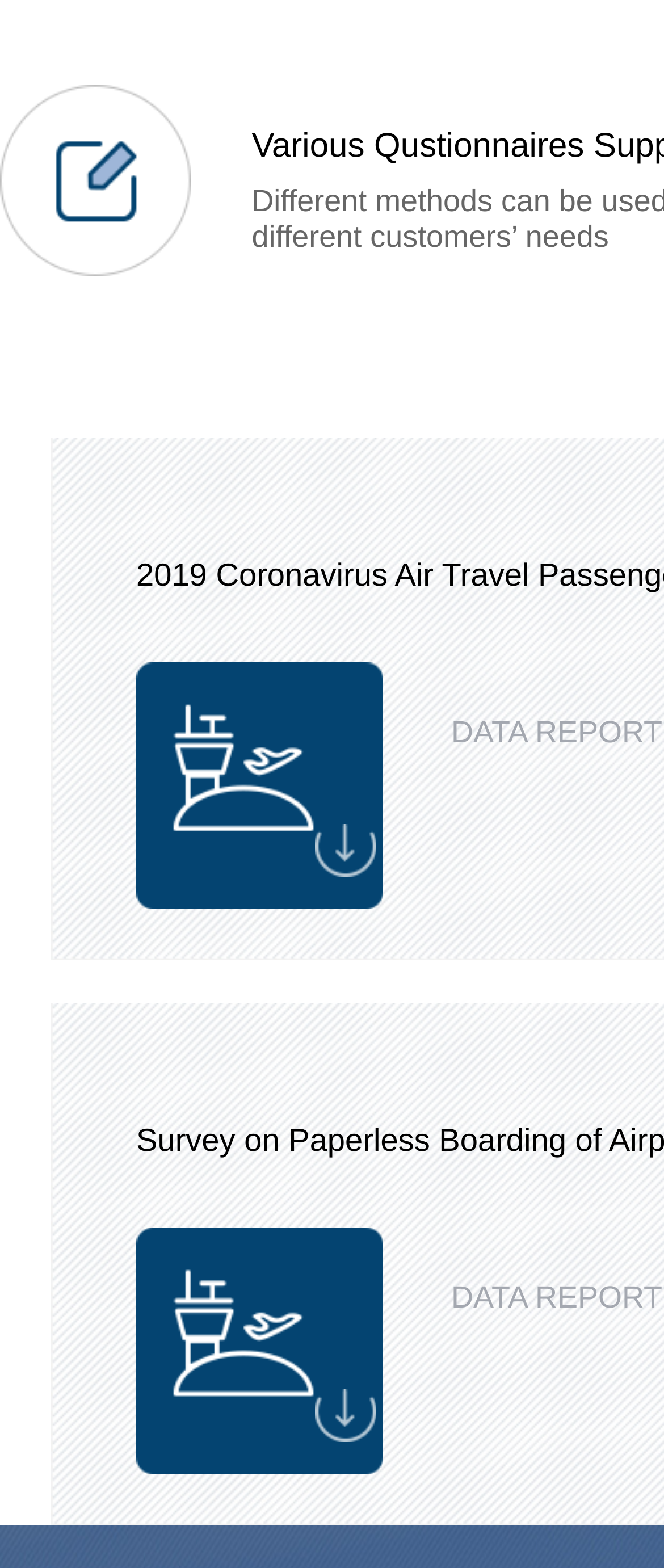What is the layout of the webpage?
Please give a detailed and elaborate answer to the question.

The webpage appears to be divided into sections, with the links and static text arranged in a vertical layout. The images are positioned relative to the links and static text, suggesting a structured layout. The bounding box coordinates of the elements also support this conclusion, with distinct regions of the webpage dedicated to different elements.